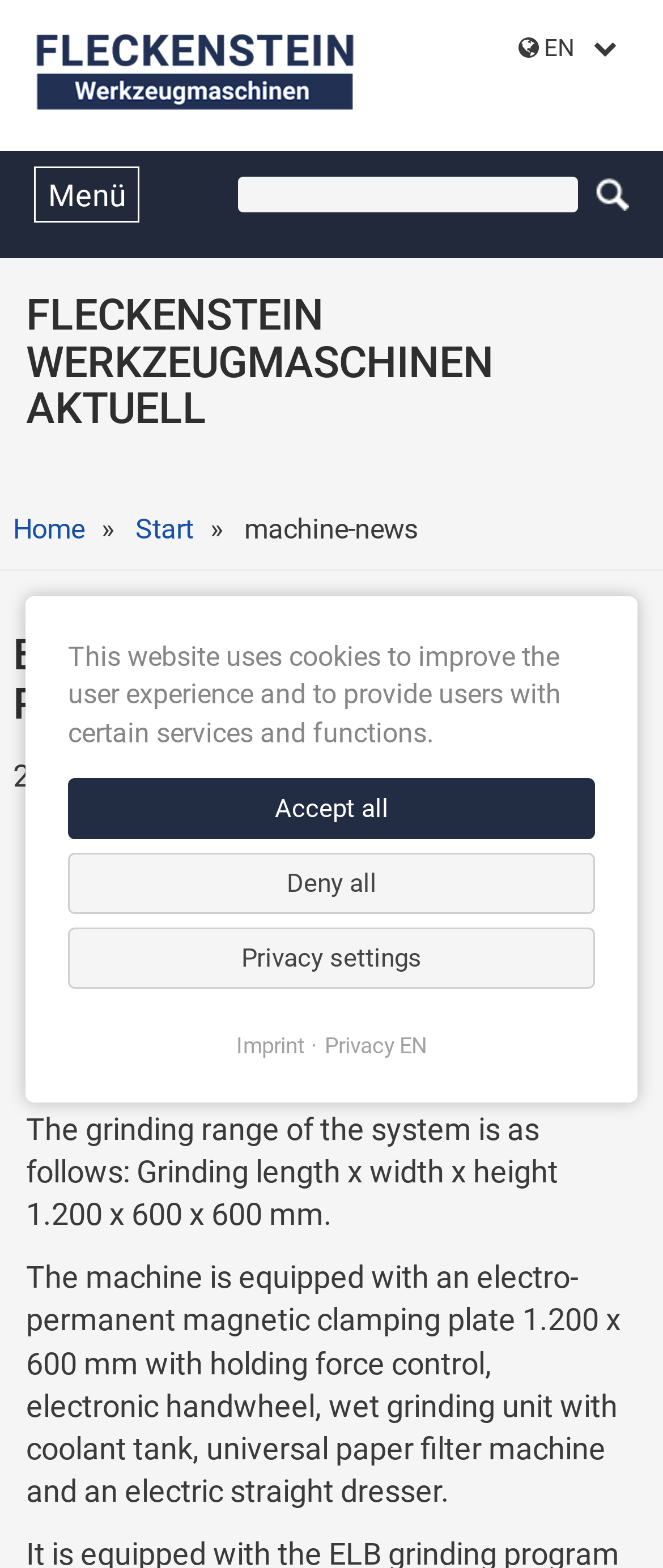Identify the title of the webpage and provide its text content.

FLECKENSTEIN WERKZEUGMASCHINEN AKTUELL